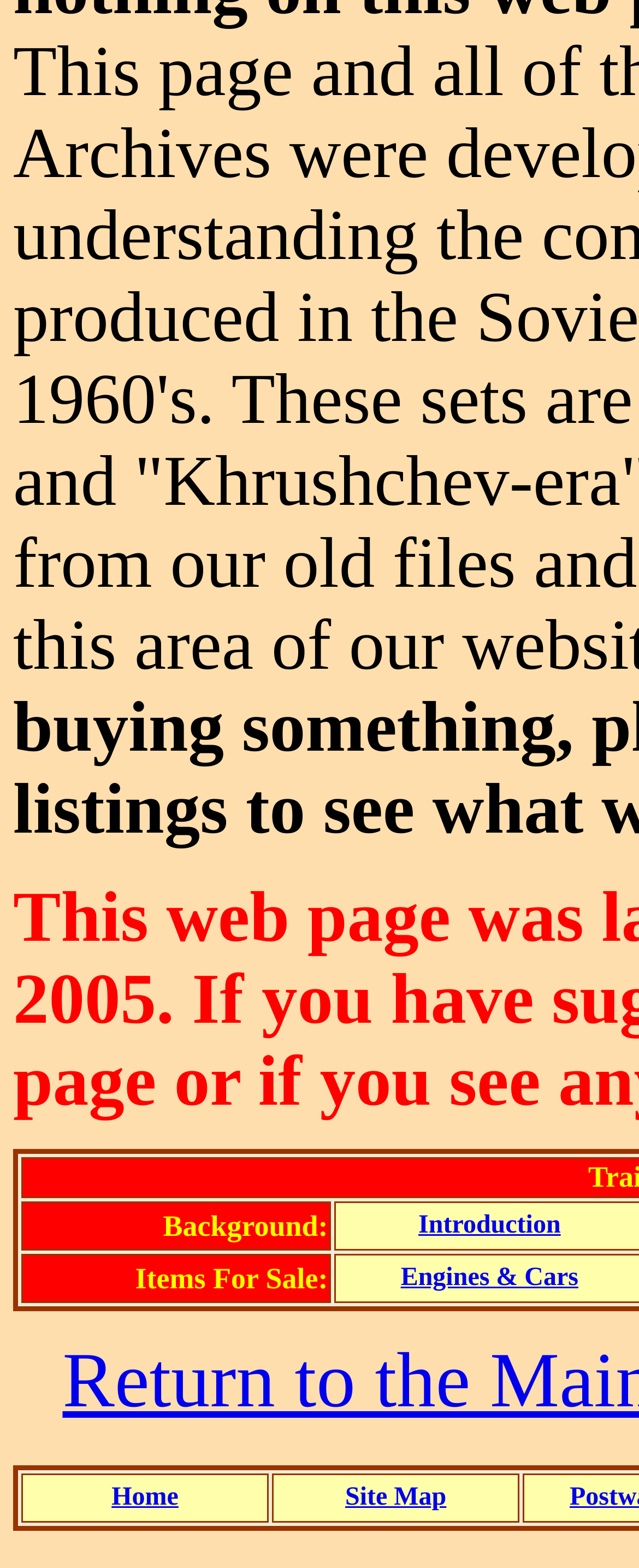Respond with a single word or phrase to the following question: How many main sections are present on the webpage?

3